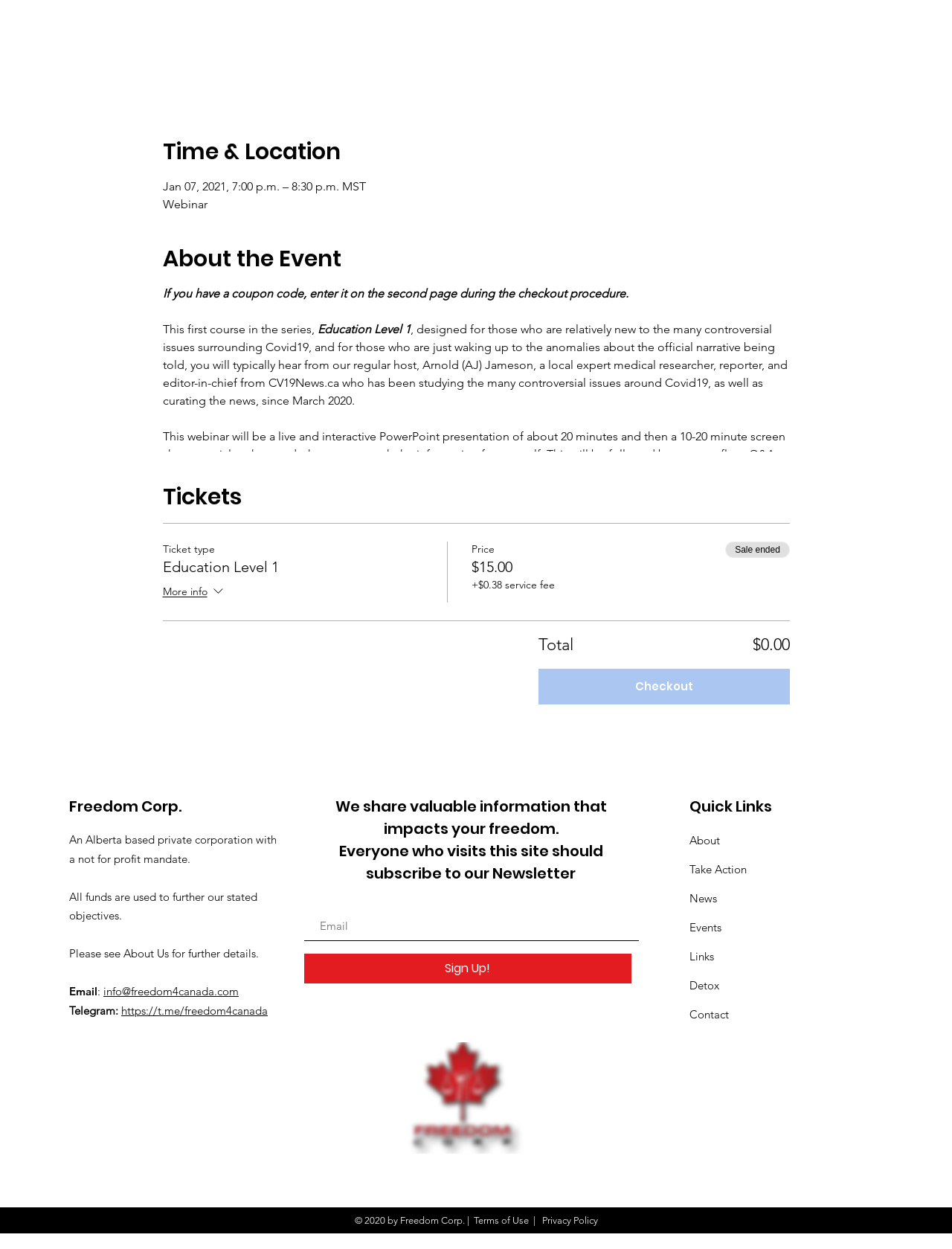Locate the UI element described as follows: "Contact". Return the bounding box coordinates as four float numbers between 0 and 1 in the order [left, top, right, bottom].

[0.724, 0.807, 0.765, 0.818]